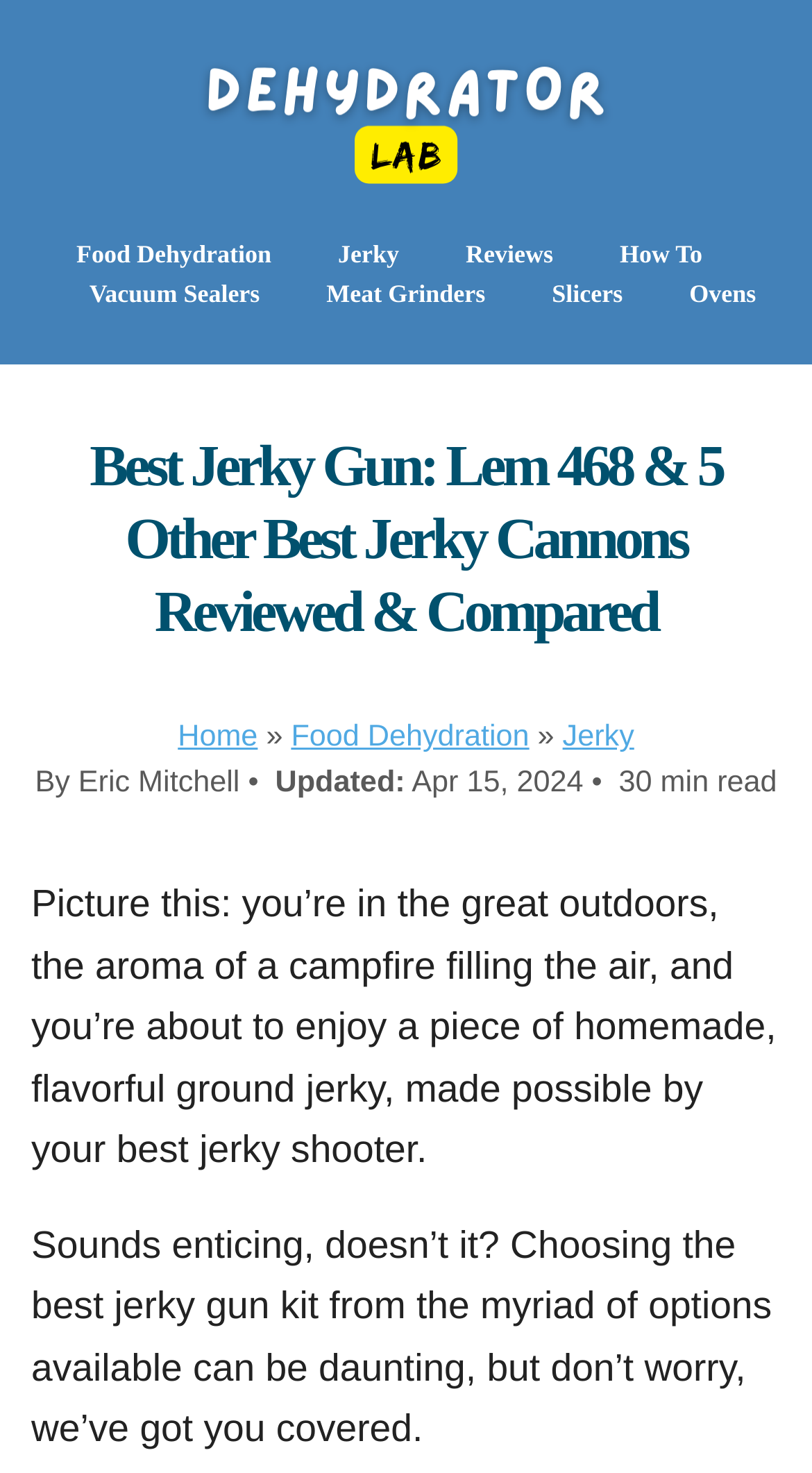Answer the question below with a single word or a brief phrase: 
Who is the author of the article?

Eric Mitchell